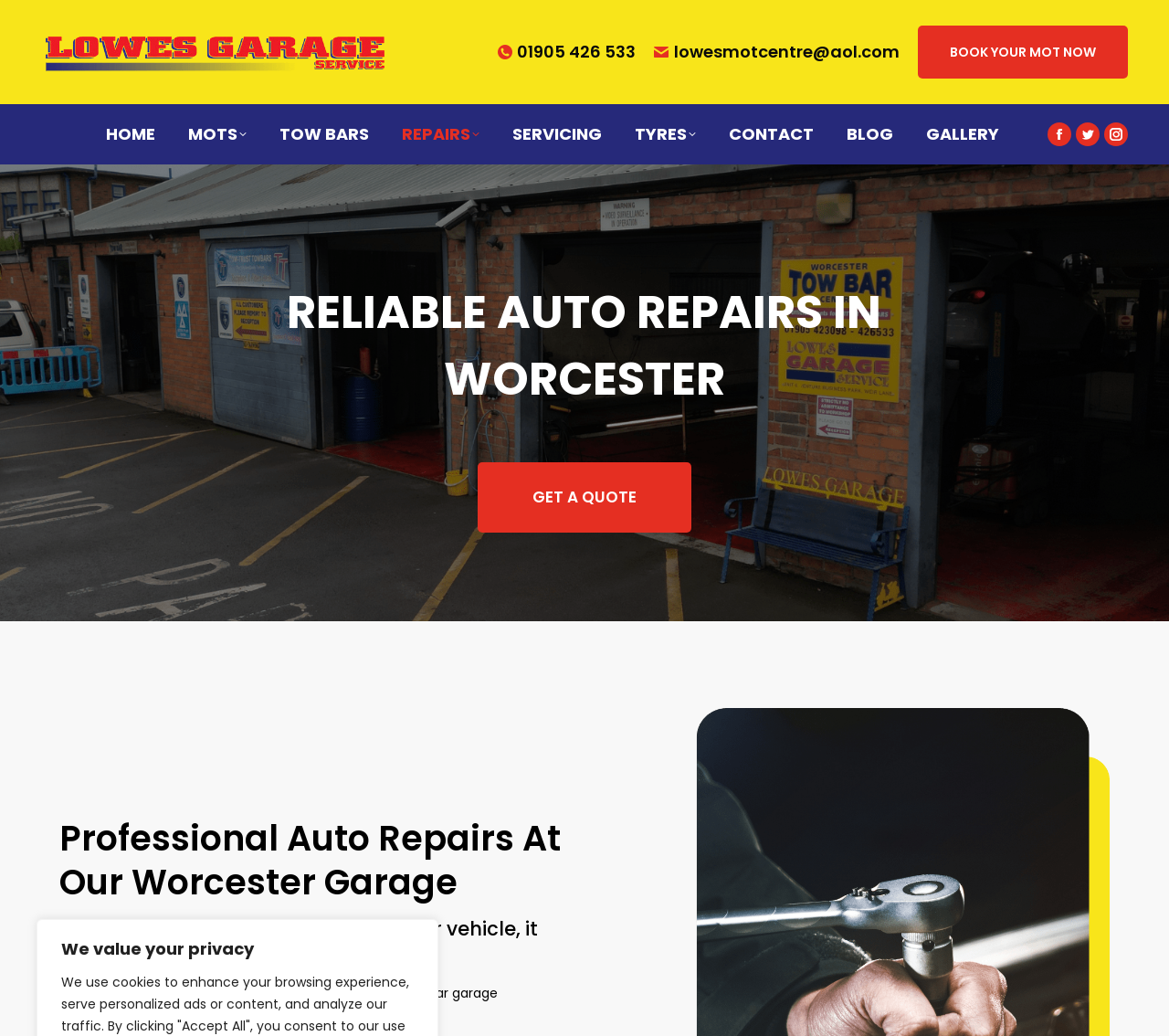Provide a brief response in the form of a single word or phrase:
What type of repairs does Lowes Garage offer?

Mechanical auto repairs